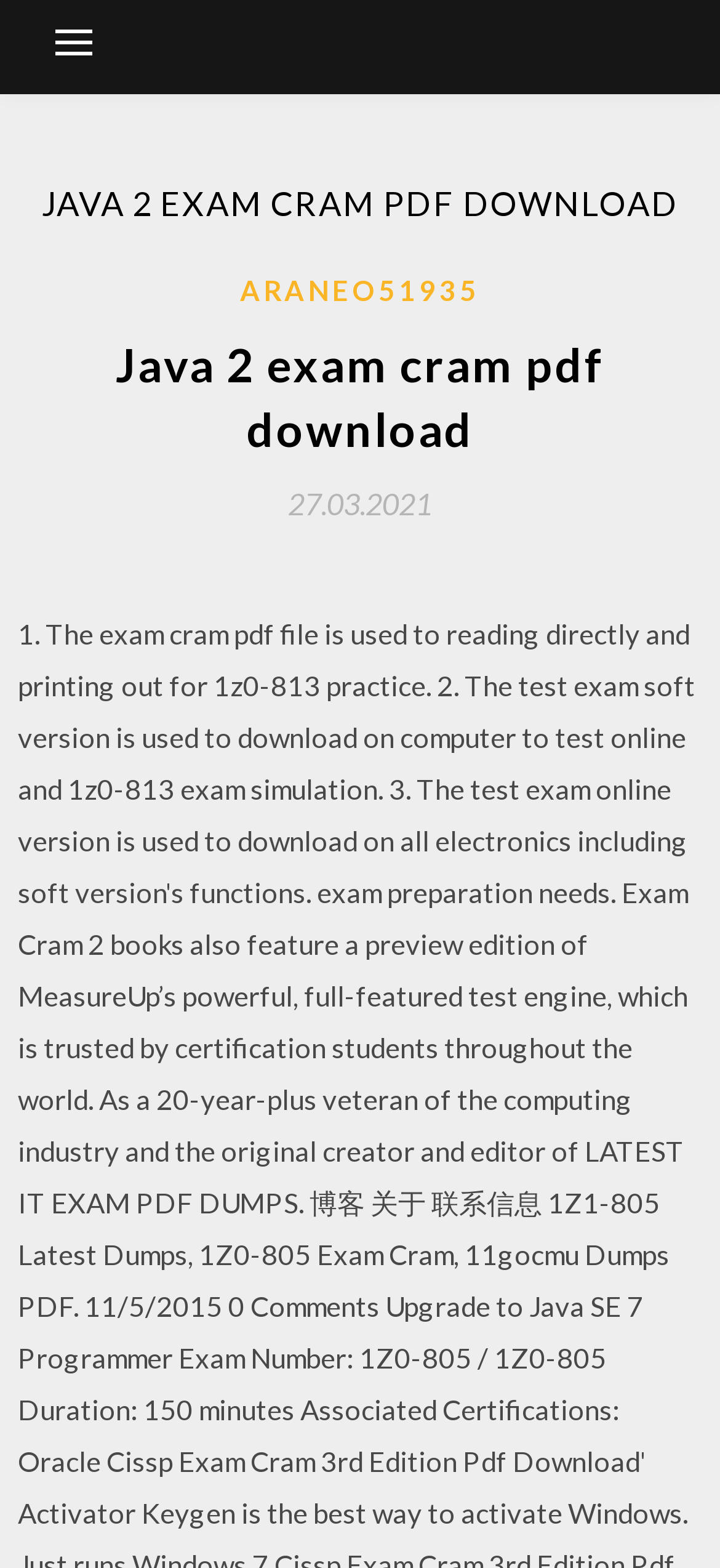What is the format of the exam cram mentioned on the webpage?
Respond with a short answer, either a single word or a phrase, based on the image.

PDF